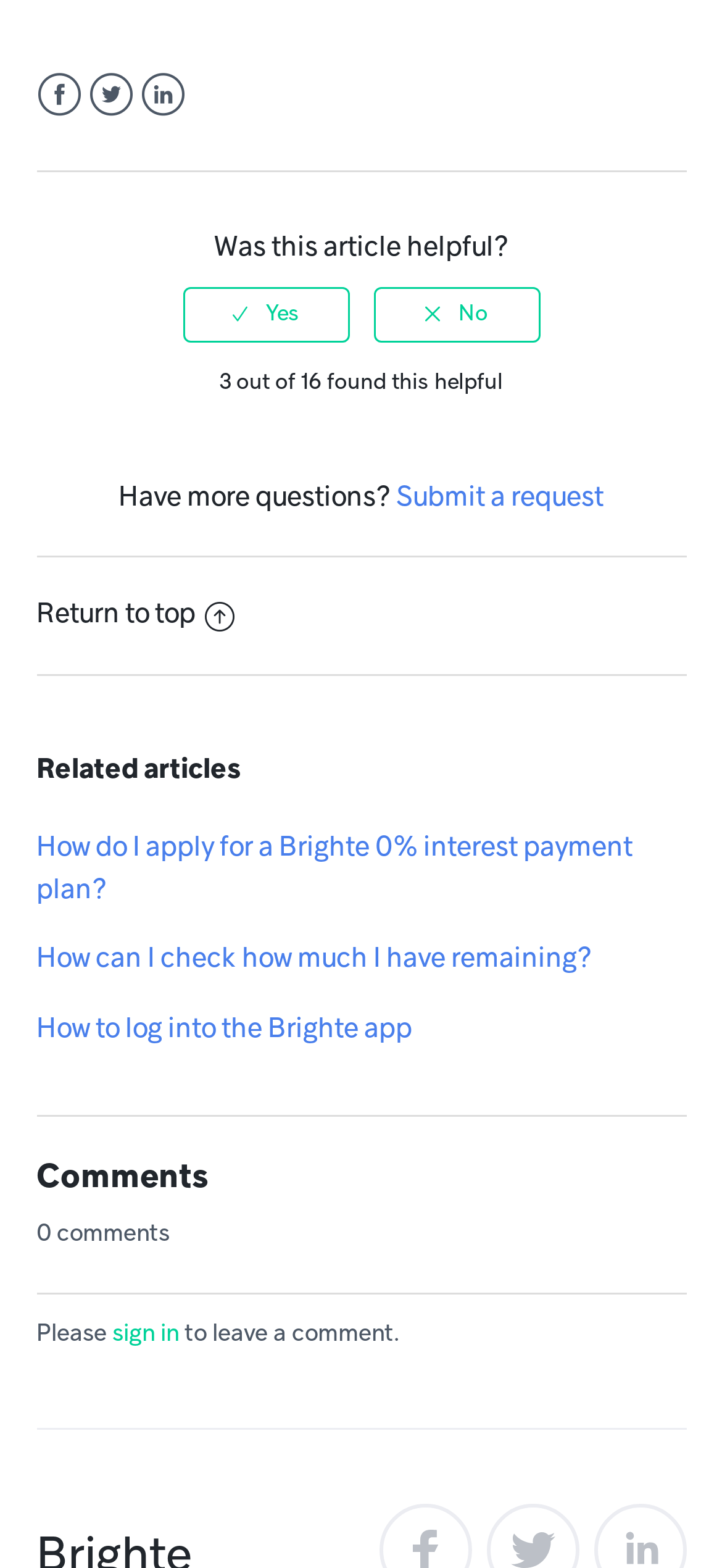Please reply to the following question using a single word or phrase: 
What is the topic of the related articles?

Brighte payment plans and app